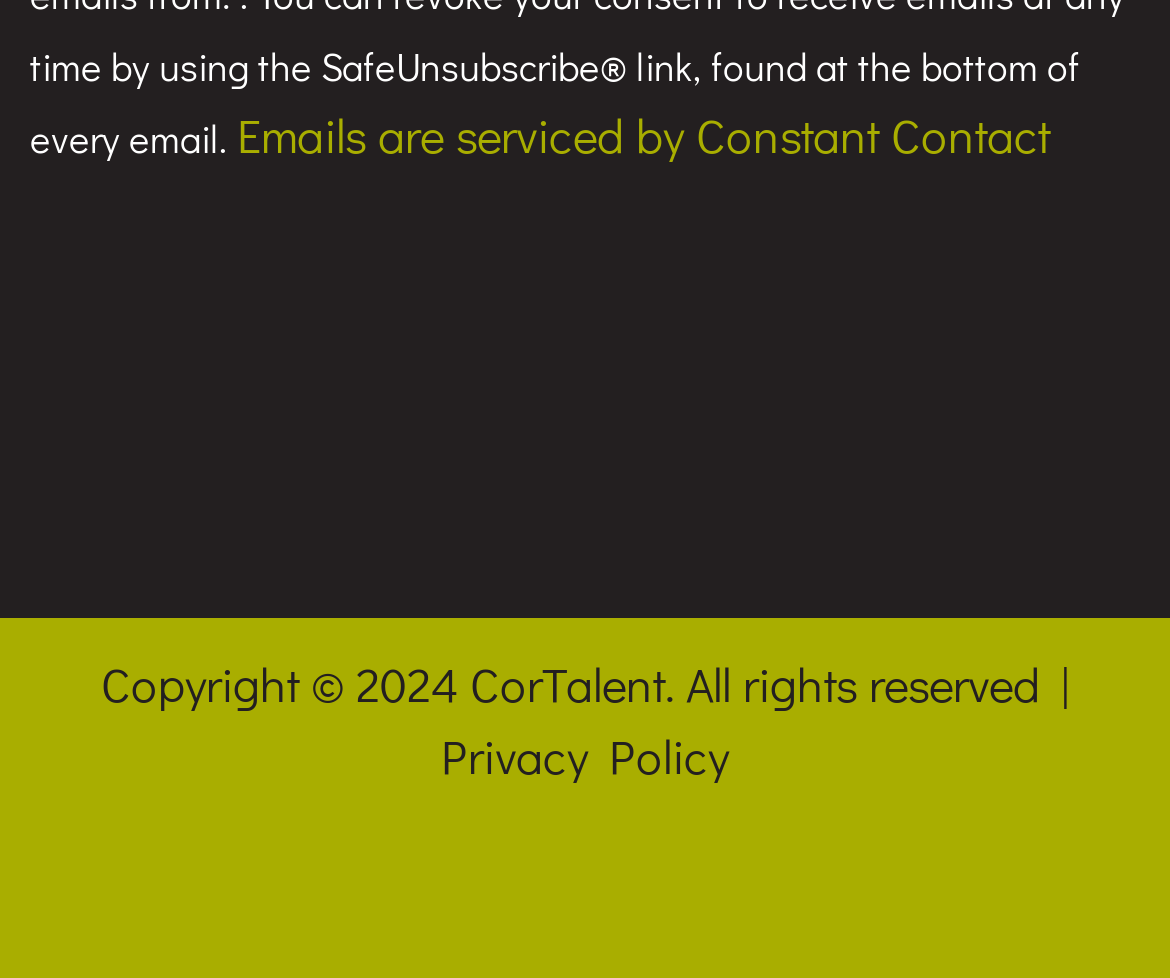What year is the copyright for?
Provide a short answer using one word or a brief phrase based on the image.

2024